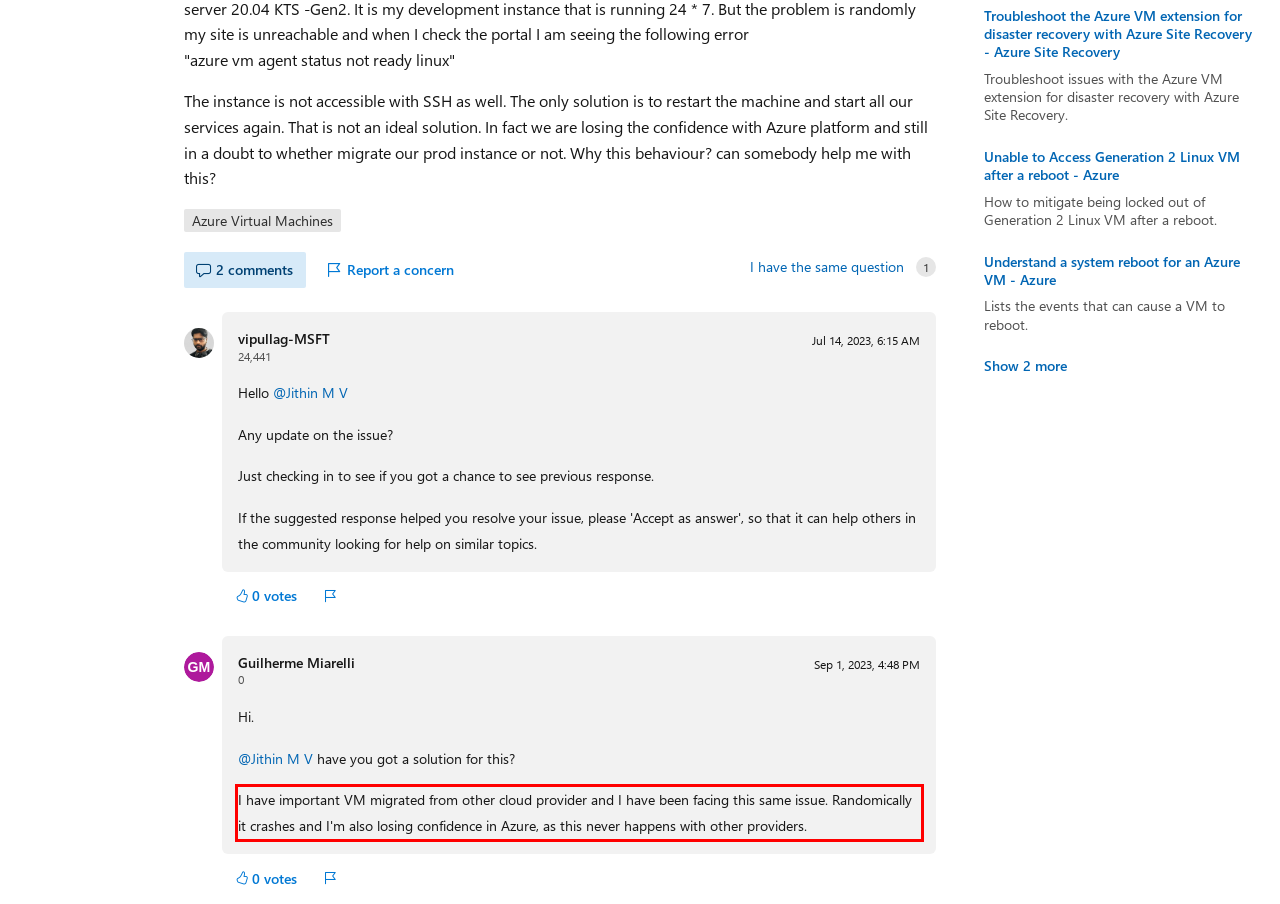You have a webpage screenshot with a red rectangle surrounding a UI element. Extract the text content from within this red bounding box.

I have important VM migrated from other cloud provider and I have been facing this same issue. Randomically it crashes and I'm also losing confidence in Azure, as this never happens with other providers.